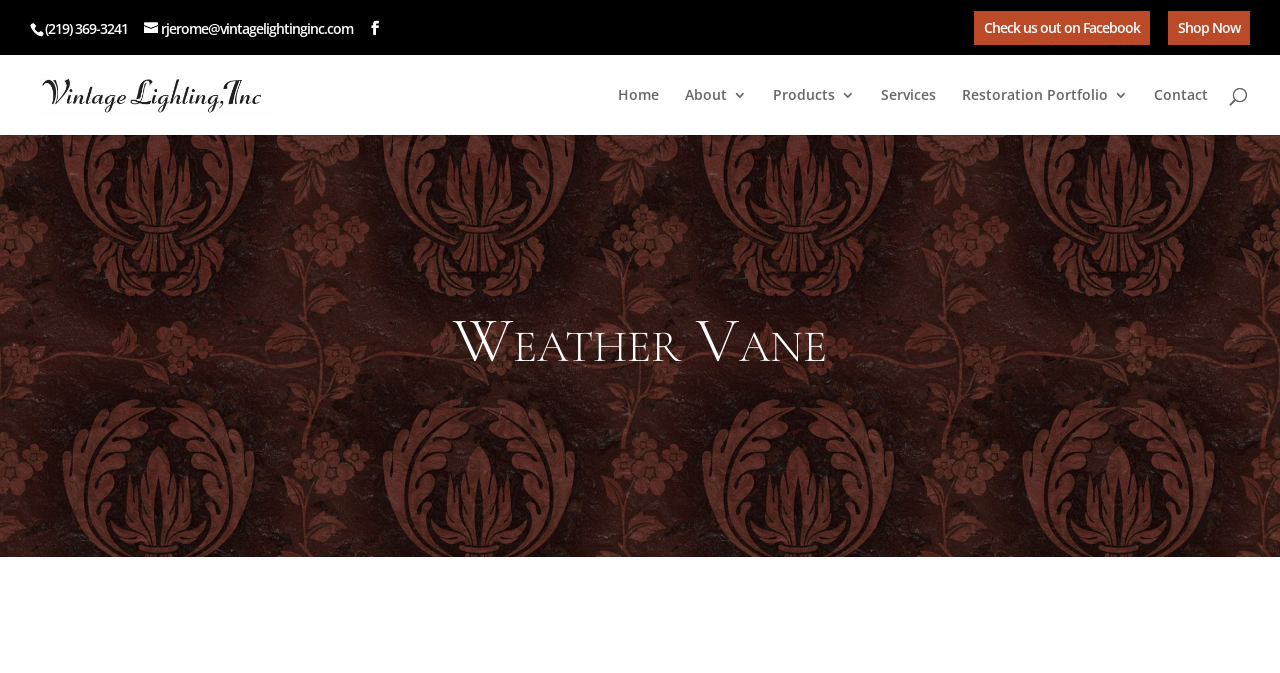Answer the question with a single word or phrase: 
How many main navigation links are there?

6